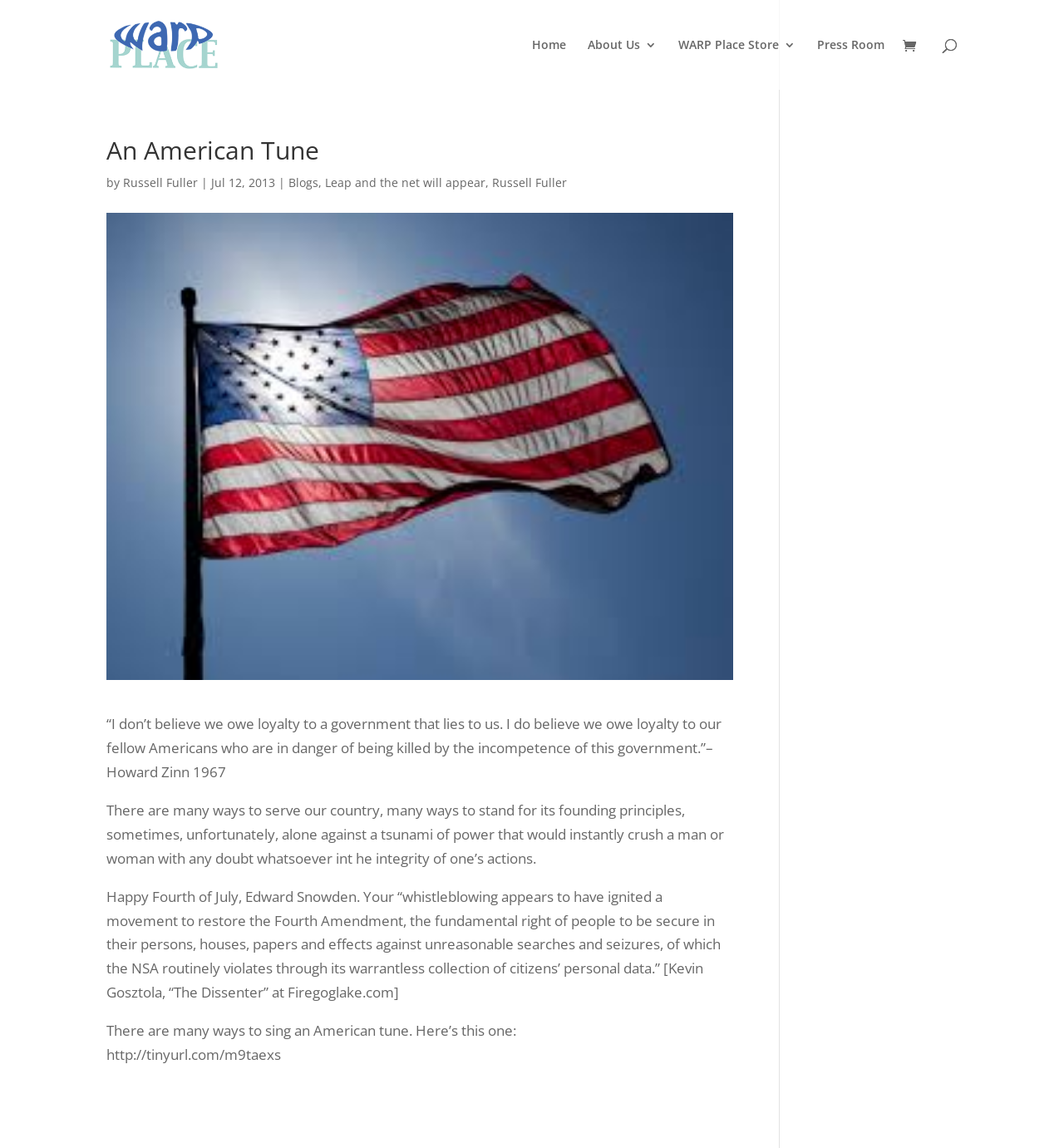Determine the bounding box coordinates of the region that needs to be clicked to achieve the task: "Visit the Press Room".

[0.768, 0.034, 0.831, 0.078]